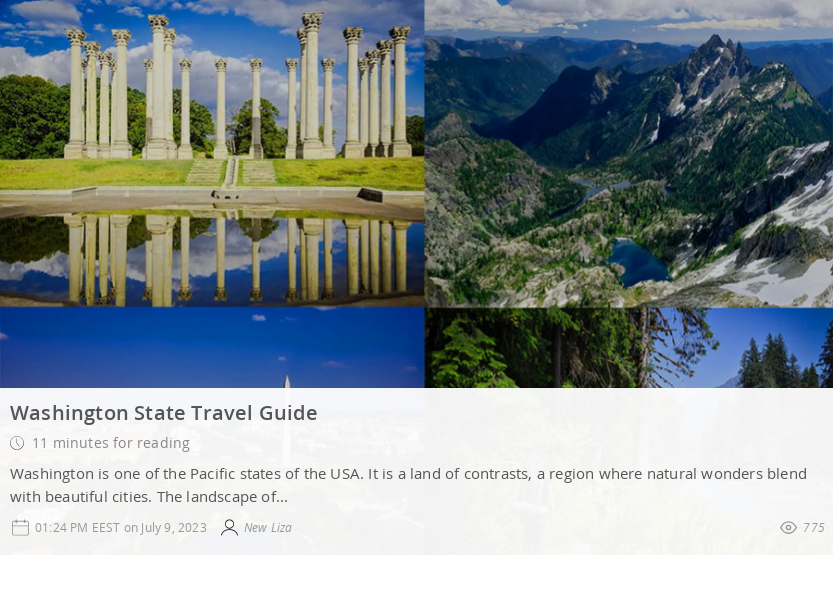Describe every aspect of the image in detail.

A captivating collage from the "Washington State Travel Guide," showcasing the scenic beauty of Washington. The image features iconic landmarks and landscapes, including historic columns set against a vibrant green backdrop, contrasting with stunning mountain ranges and serene bodies of water. This guide is presented as an inviting 11-minute read, elaborating on the state's diverse attractions that blend urban charm with natural wonders. The bottom section includes publishing details, noting a timestamp of 01:24 PM EEST on July 9, 2023, alongside the author's name, New Liza.